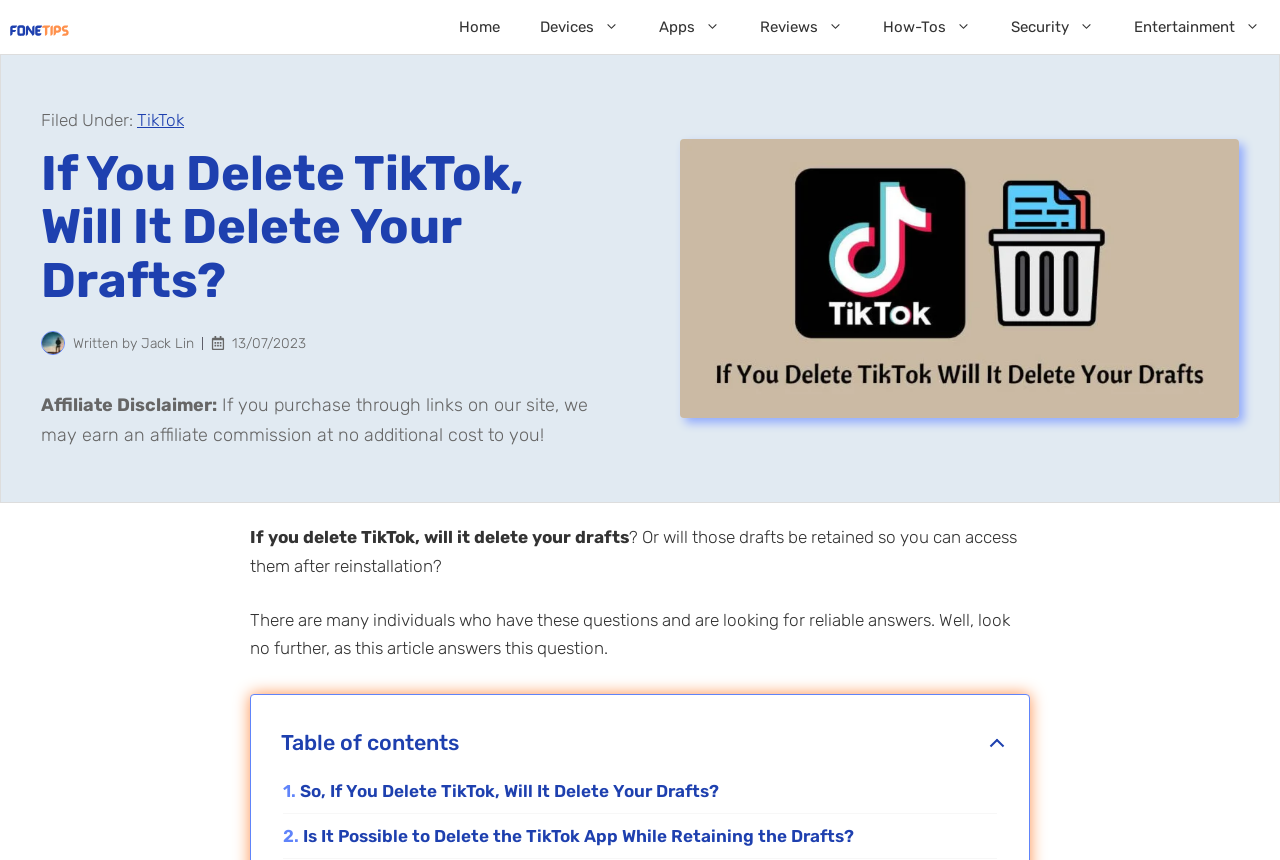What is the topic of this article?
Provide a short answer using one word or a brief phrase based on the image.

TikTok drafts